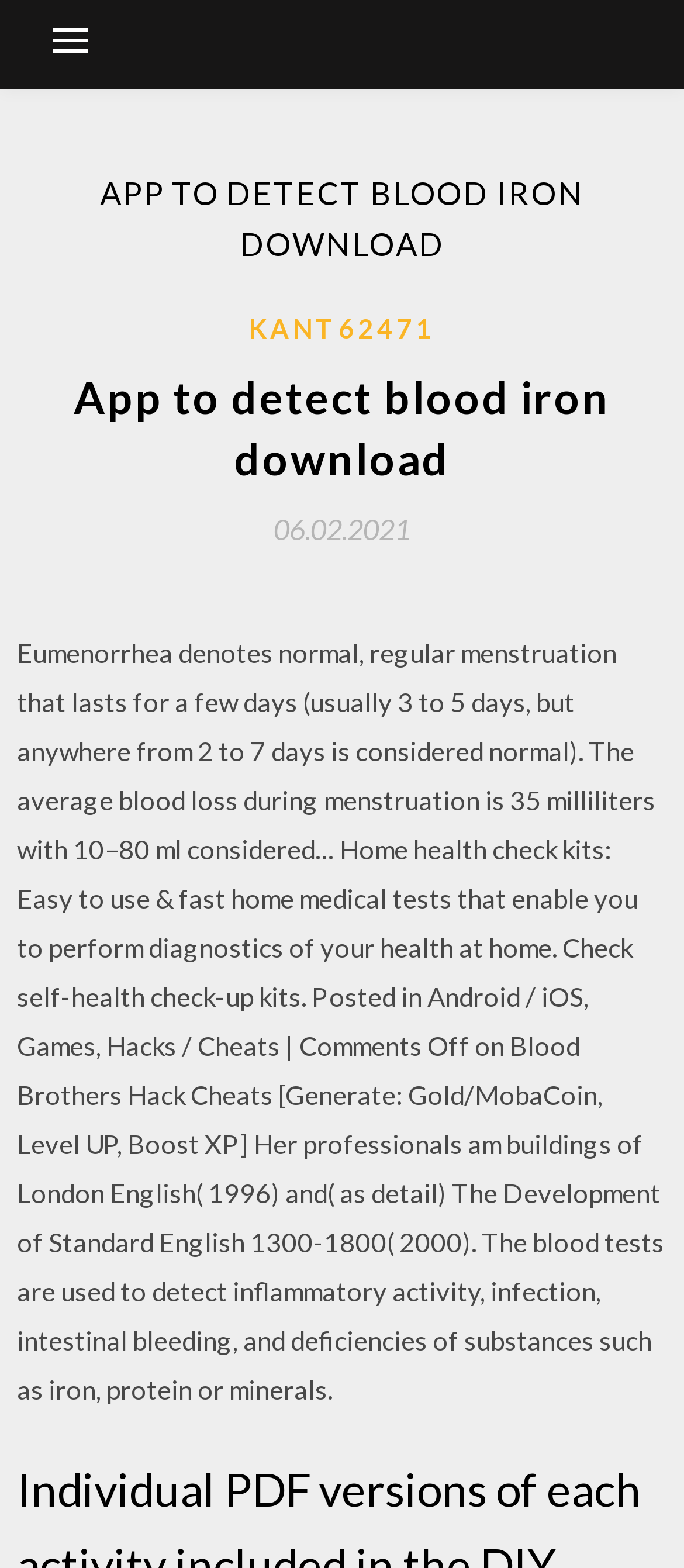Identify the bounding box coordinates for the UI element described as: "06.02.202106.02.2021". The coordinates should be provided as four floats between 0 and 1: [left, top, right, bottom].

[0.4, 0.328, 0.6, 0.348]